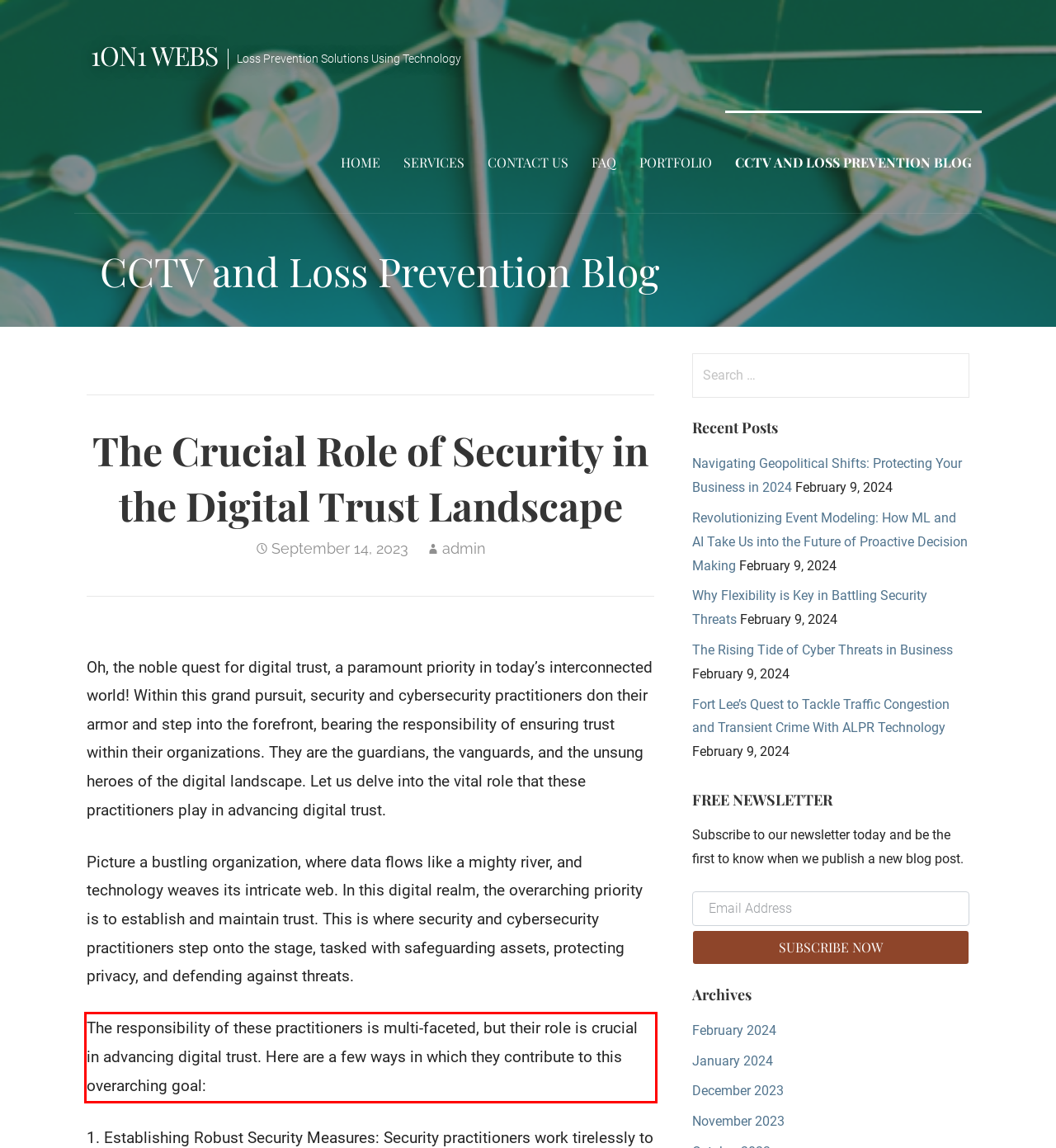You have a screenshot of a webpage where a UI element is enclosed in a red rectangle. Perform OCR to capture the text inside this red rectangle.

The responsibility of these practitioners is multi-faceted, but their role is crucial in advancing digital trust. Here are a few ways in which they contribute to this overarching goal: